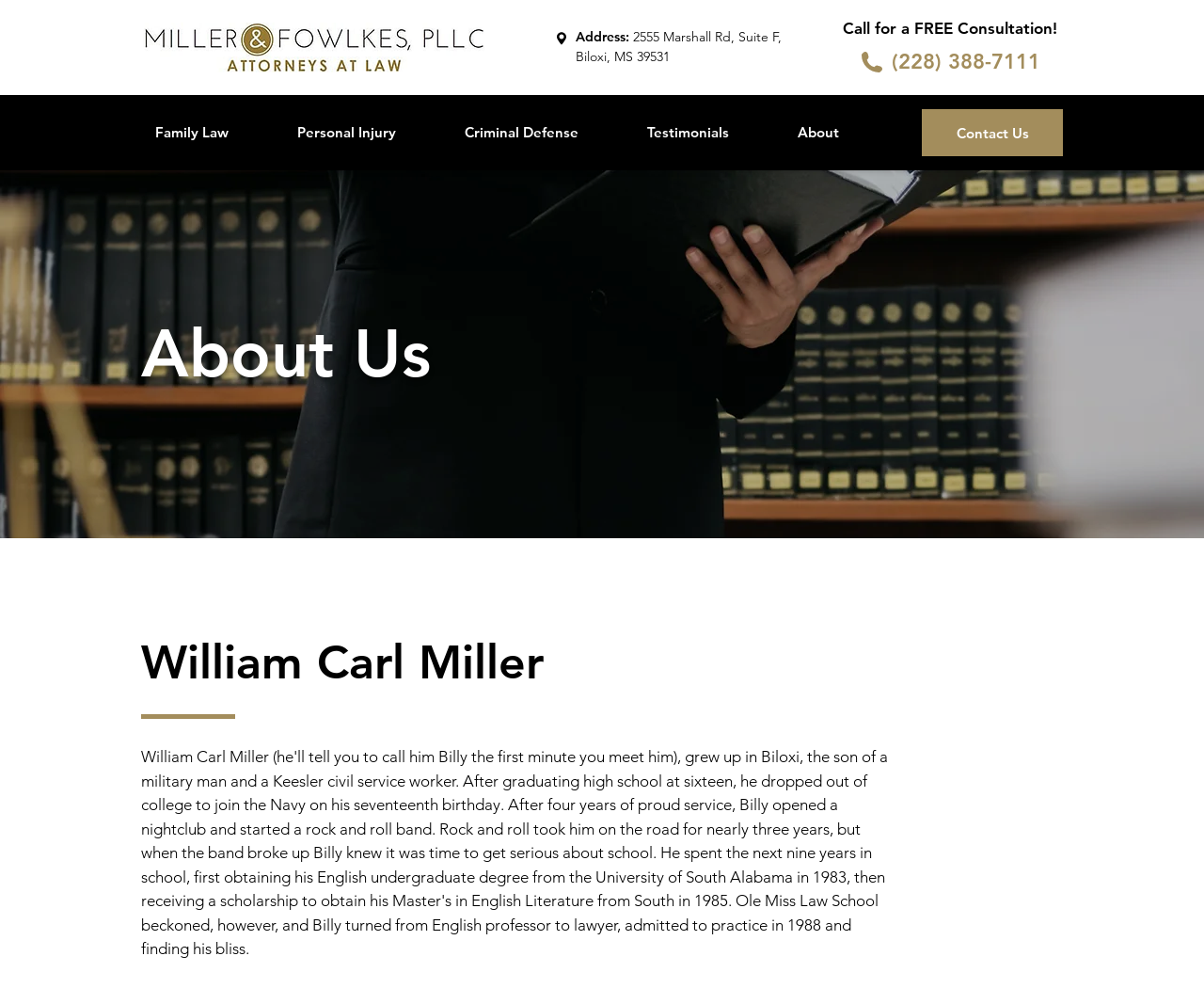Summarize the contents and layout of the webpage in detail.

The webpage is about Miller & Fowlkes, PLLC Attorneys at Law, with a focus on the "About Us" section. At the top left, there is a logo of the law firm, which is an image of "miller-fowlkes-logo.png". Below the logo, there is an address "2555 Marshall Rd, Suite F, Biloxi, MS 39531" and a call to action "Call for a FREE Consultation!".

To the right of the address, there is a phone number "(228) 388-7111" which is also a clickable link. Below these elements, there is a navigation menu with five options: "Family Law", "Personal Injury", "Criminal Defense", "Testimonials", and "About". The "About" option is currently selected, as indicated by the focus on the "About Us" heading.

The main content of the page is about William Carl Miller, also known as Billy, who grew up in Biloxi as the son of a military man and a Keesler civil servant. This text is likely a brief biography of Billy Miller. At the top right, there is a "Contact Us" link.